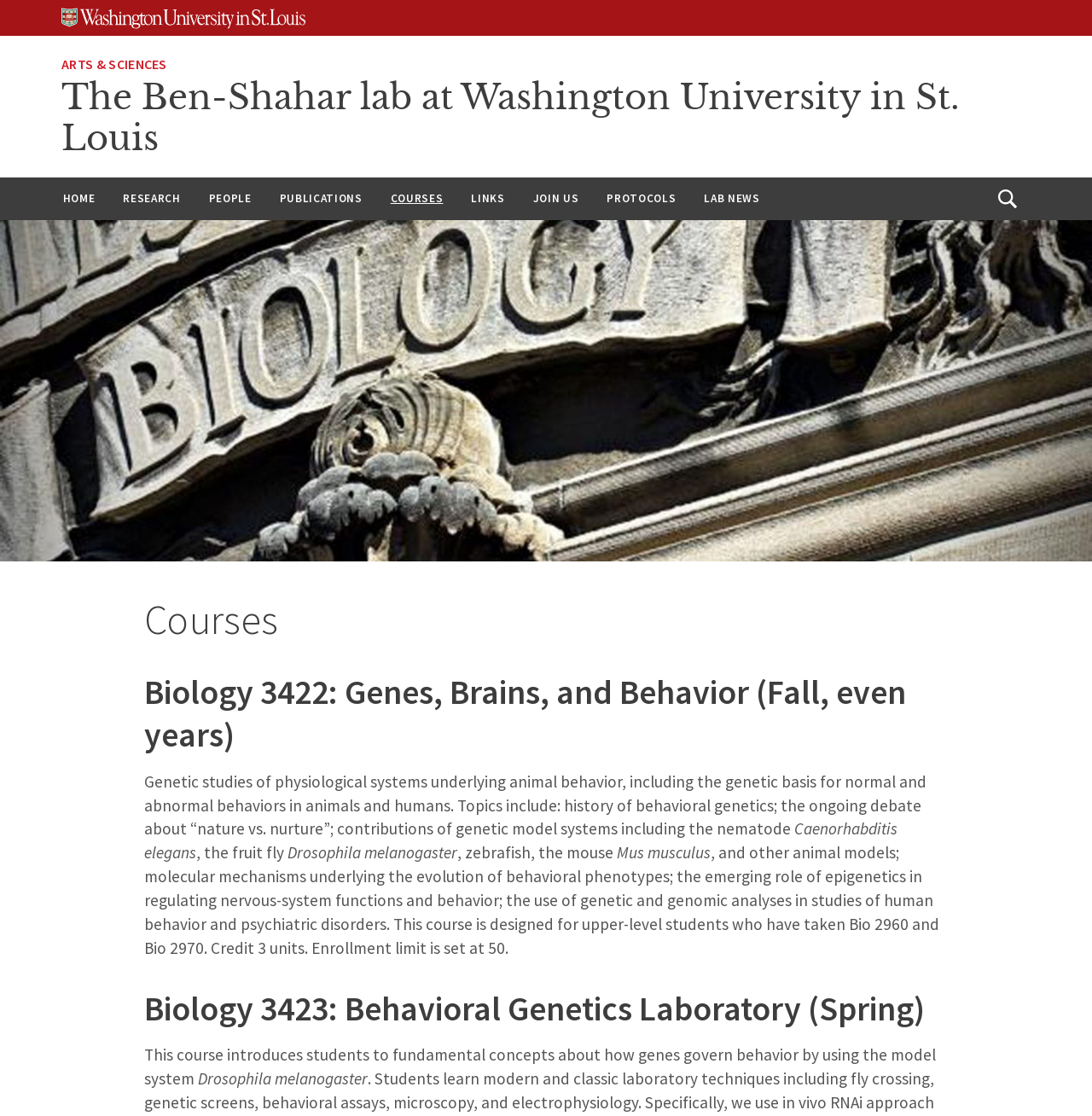Determine the bounding box coordinates for the region that must be clicked to execute the following instruction: "Open the search".

[0.905, 0.162, 0.941, 0.194]